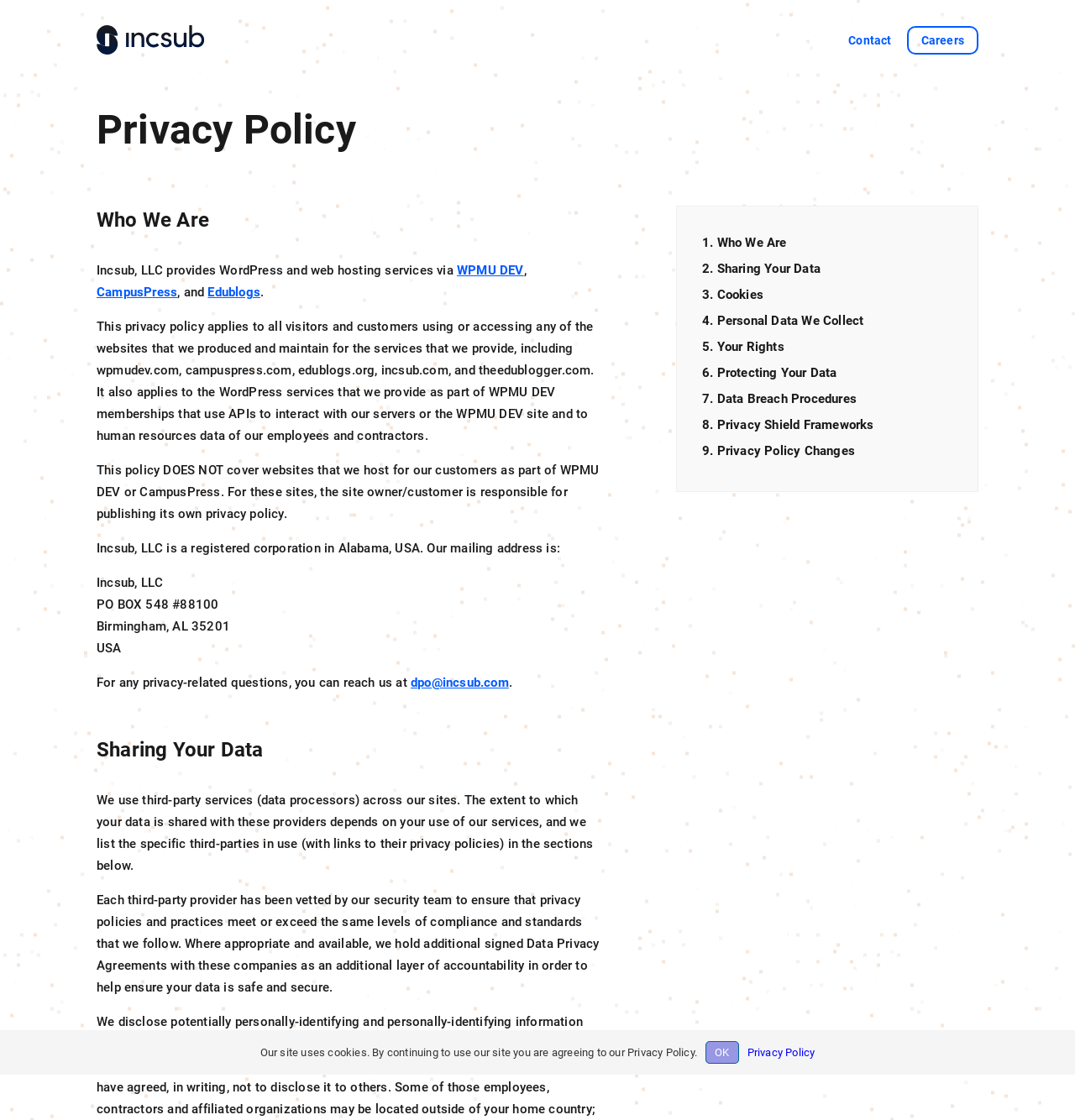Find the bounding box coordinates of the clickable element required to execute the following instruction: "Copy link to Privacy Policy section 1. Who We Are". Provide the coordinates as four float numbers between 0 and 1, i.e., [left, top, right, bottom].

[0.195, 0.184, 0.218, 0.206]